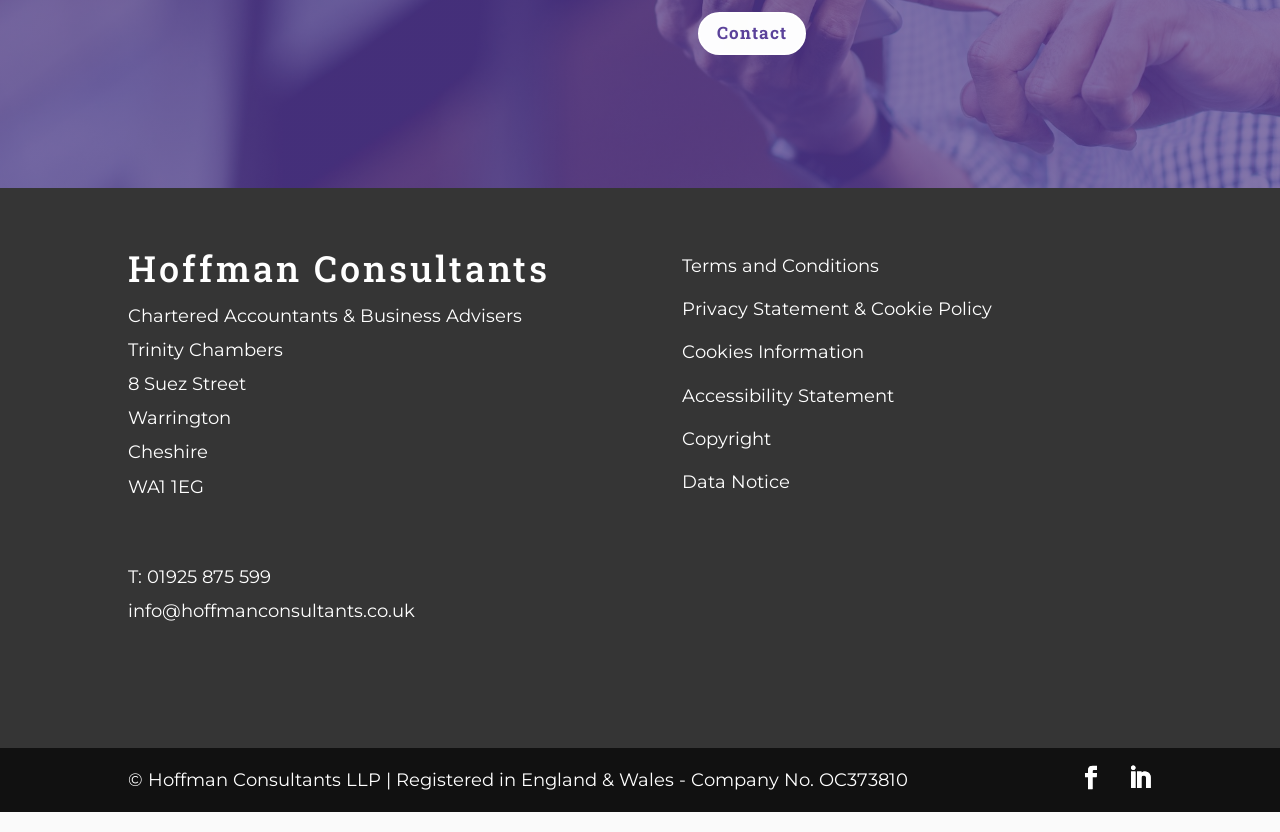What is the address of the company?
Refer to the image and provide a one-word or short phrase answer.

8 Suez Street, Warrington, Cheshire, WA1 1EG